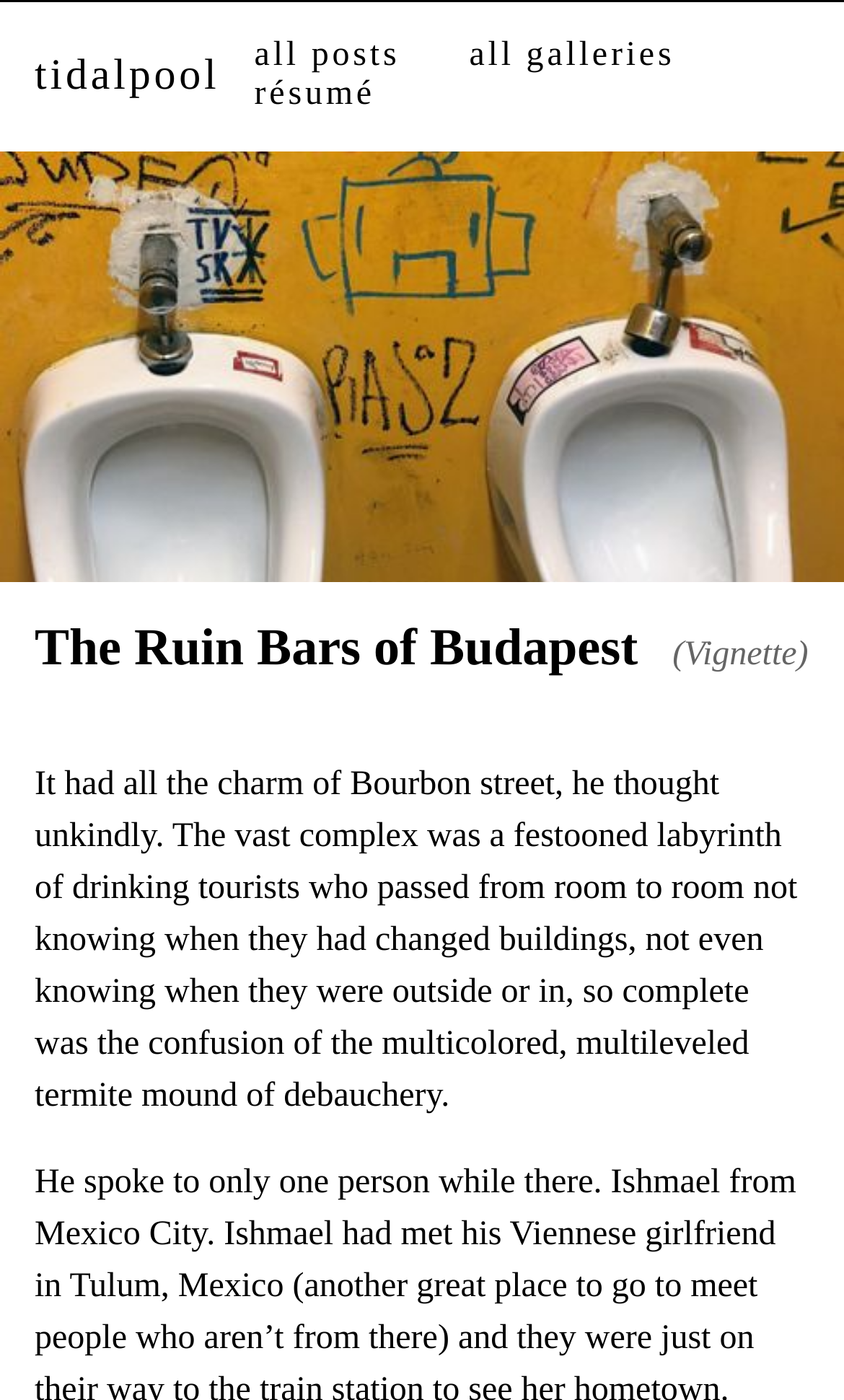Use a single word or phrase to answer the question: 
Is the text '(Vignette)' part of the title?

Yes